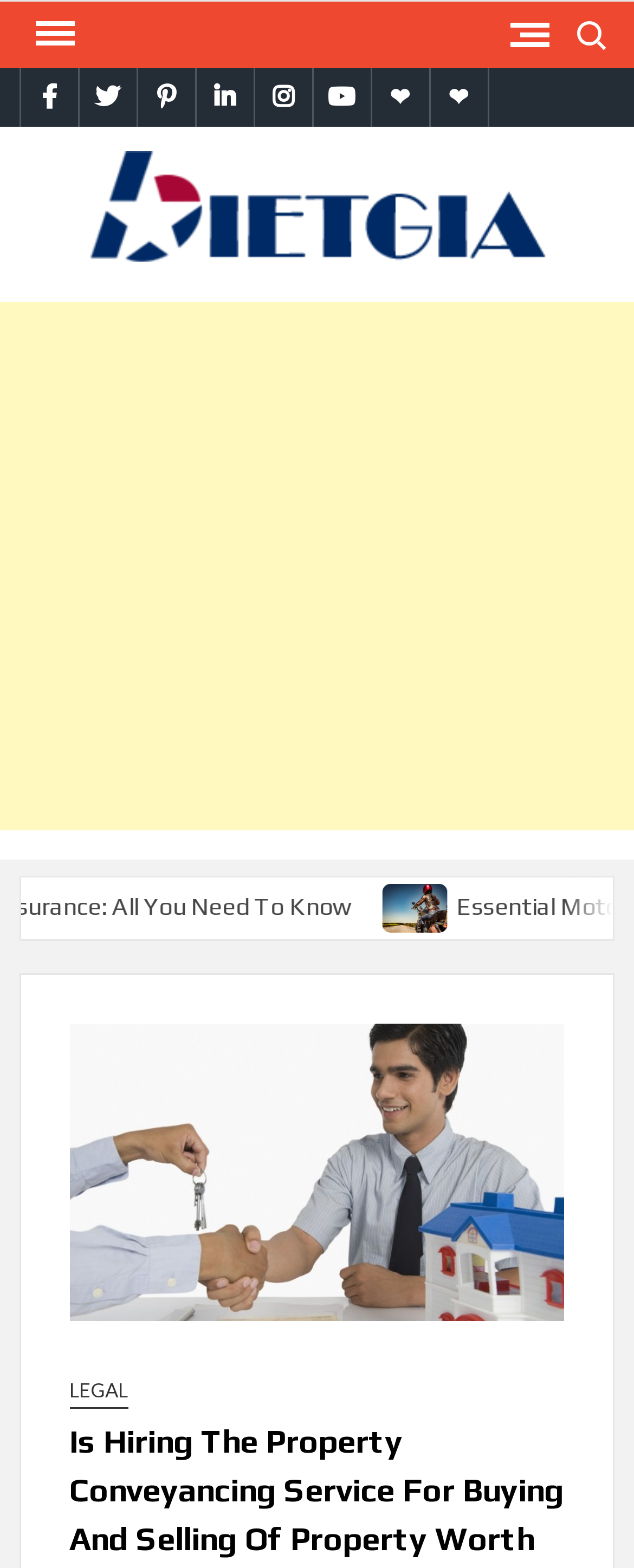Indicate the bounding box coordinates of the element that needs to be clicked to satisfy the following instruction: "Search for something". The coordinates should be four float numbers between 0 and 1, i.e., [left, top, right, bottom].

[0.887, 0.005, 0.974, 0.04]